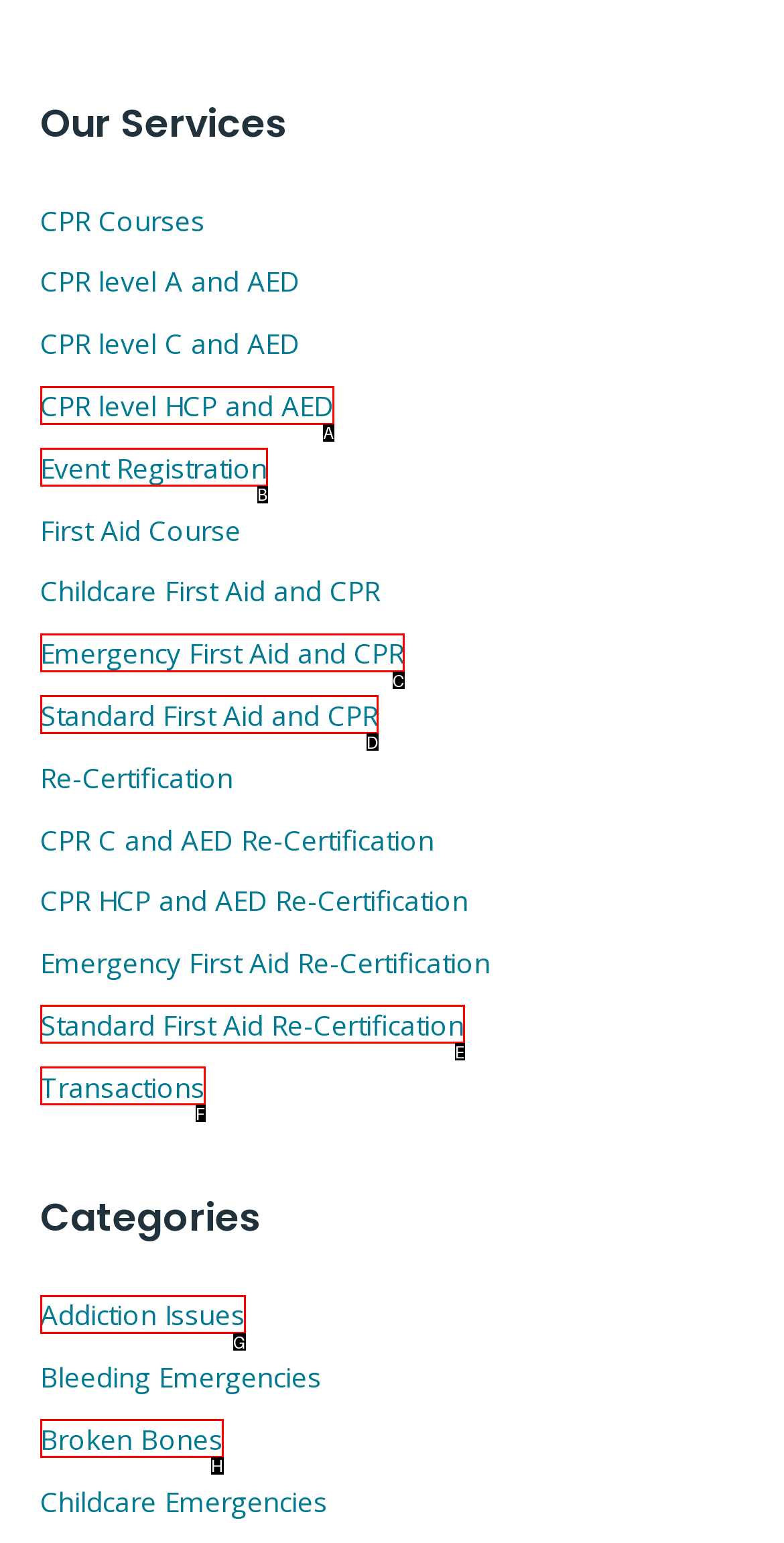Find the UI element described as: Standard First Aid Re-Certification
Reply with the letter of the appropriate option.

E